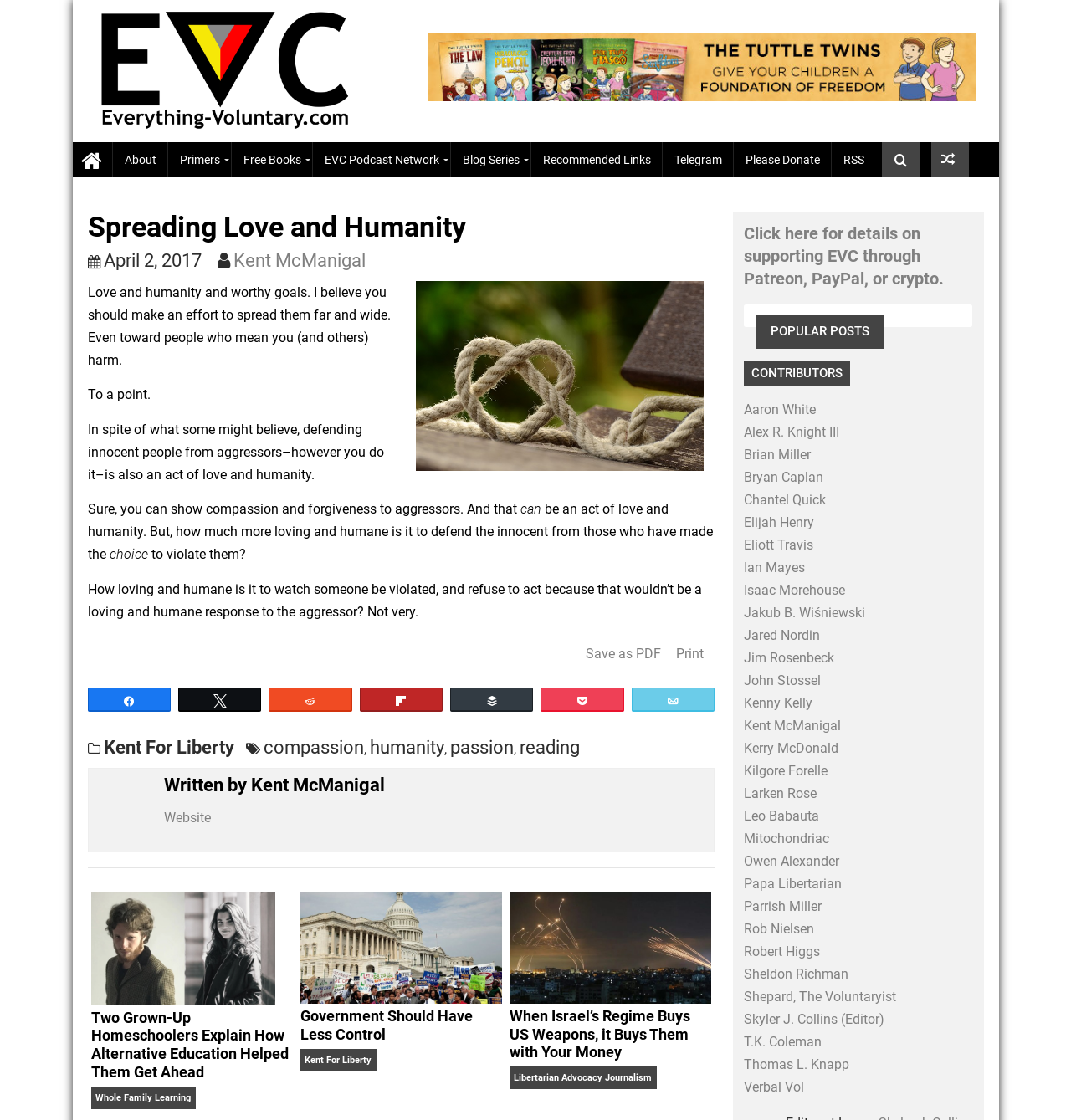Based on the image, provide a detailed and complete answer to the question: 
What is the function of the social media sharing links?

The social media sharing links, such as 'k Share', 'N Tweet', and 'E Reddit', are intended to allow users to easily share the article on their social media platforms, facilitating the spread of the article's content.